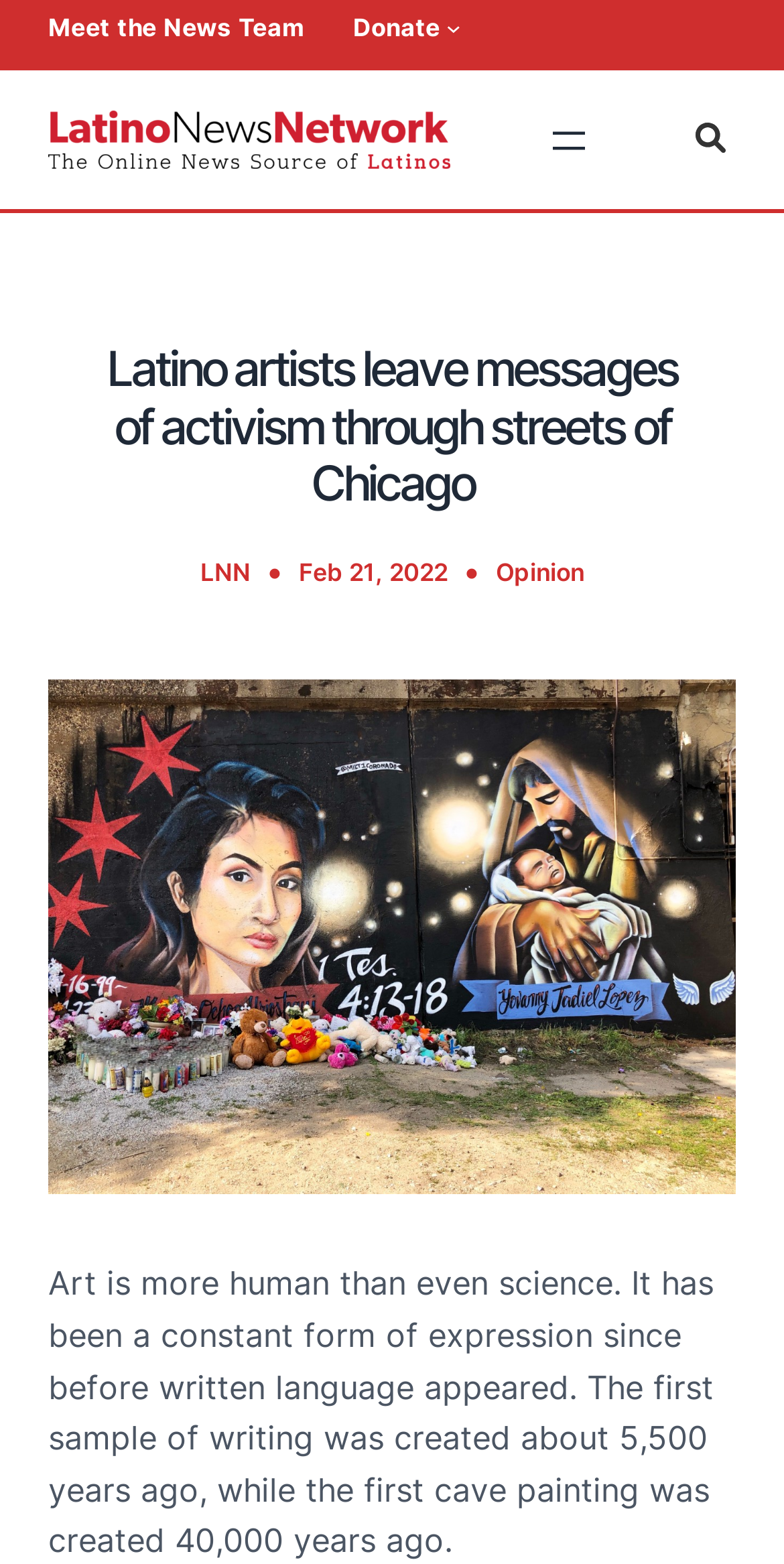Extract the top-level heading from the webpage and provide its text.

Latino artists leave messages of activism through streets of Chicago